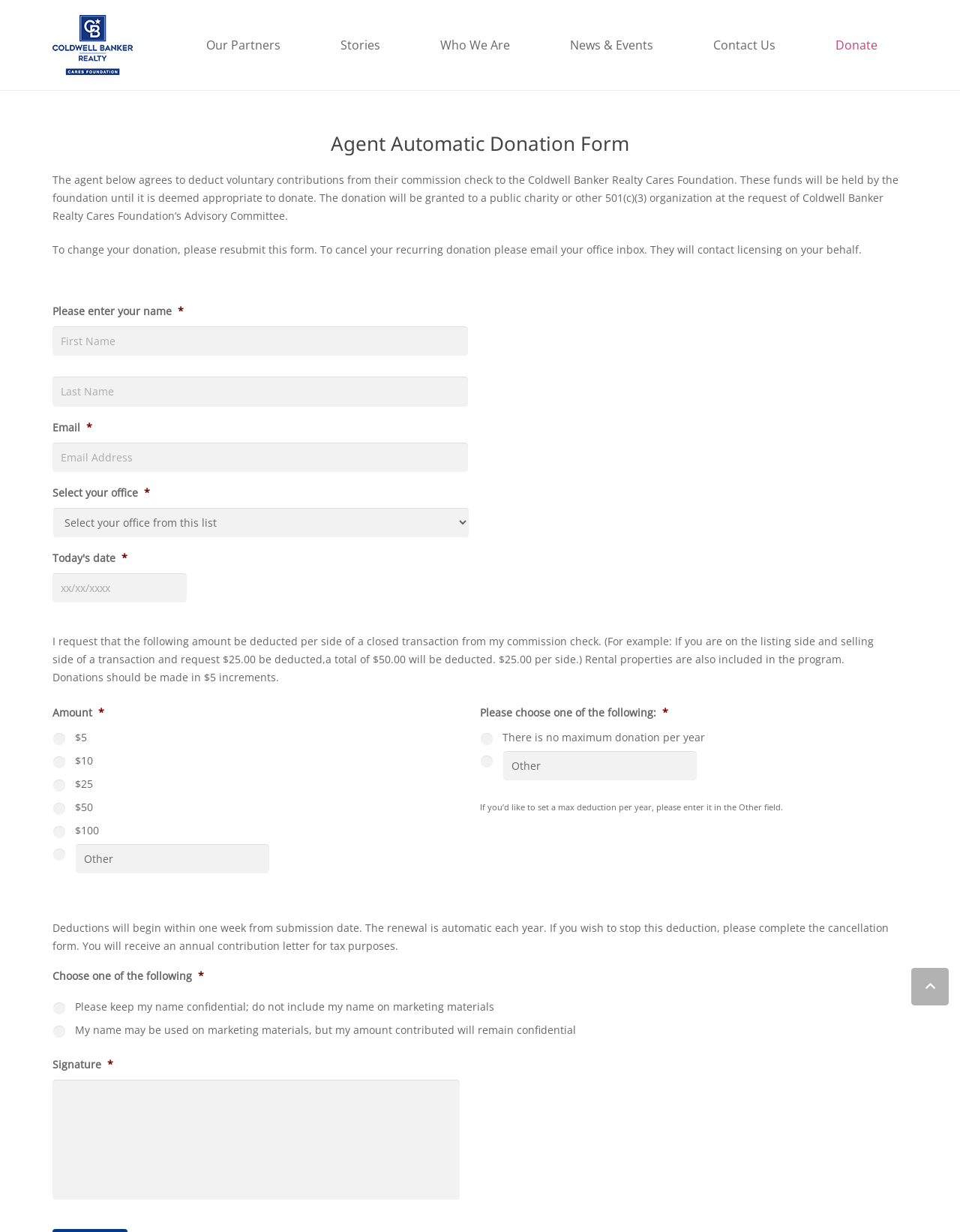Please identify the bounding box coordinates of the clickable area that will allow you to execute the instruction: "Click the 'Back to top' button".

[0.949, 0.786, 0.988, 0.816]